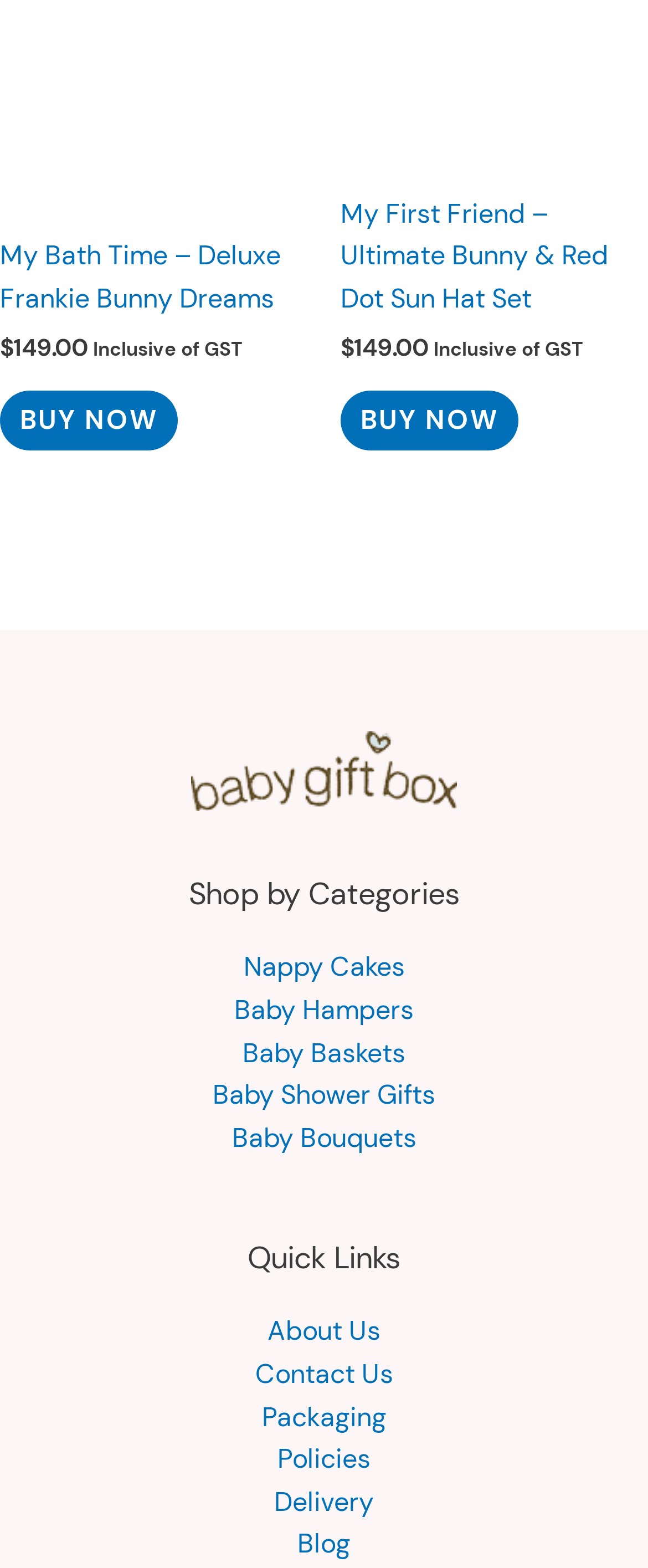Please provide a one-word or phrase answer to the question: 
What is the category of 'Baby Gift Box'?

Shop by Categories